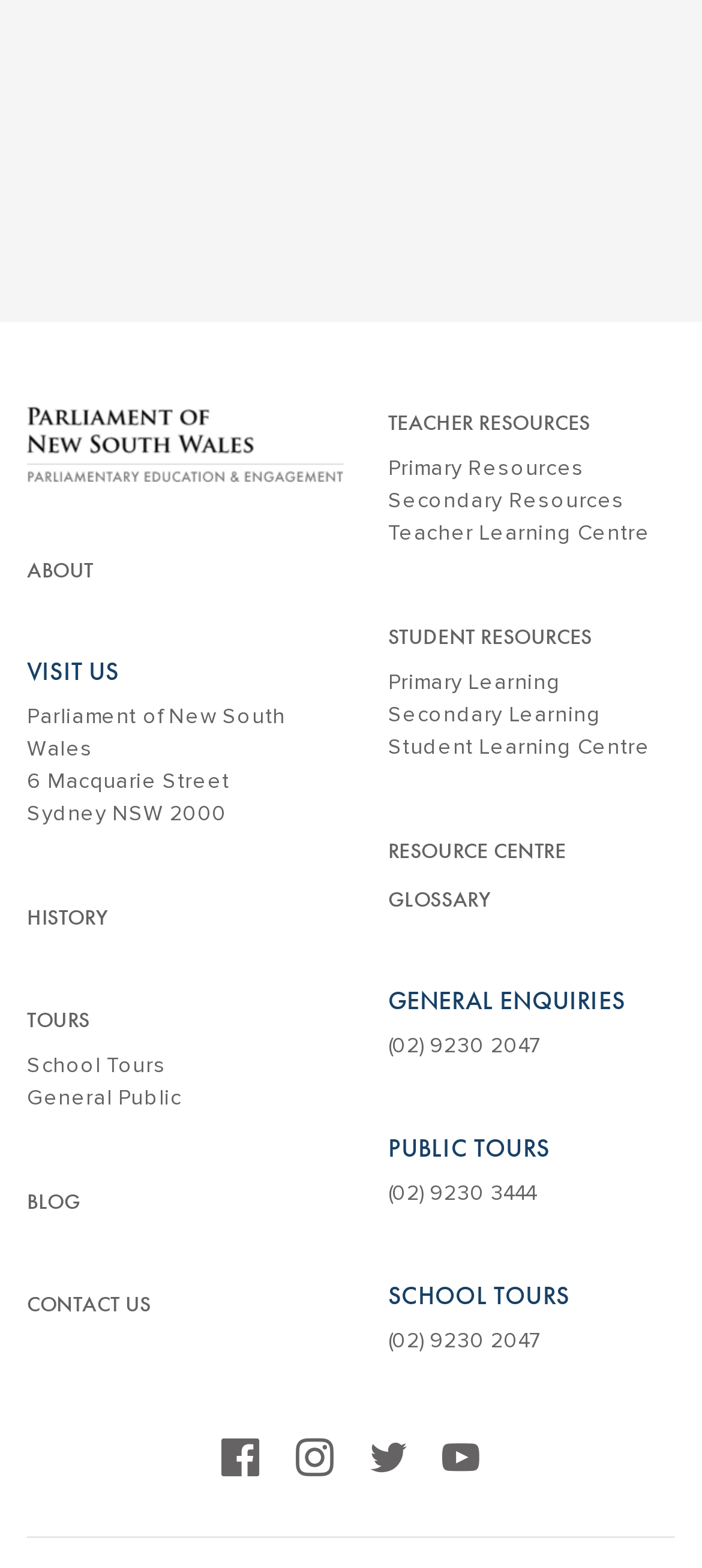Identify the bounding box coordinates necessary to click and complete the given instruction: "Contact via (02) 9230 2047".

[0.553, 0.658, 0.77, 0.675]